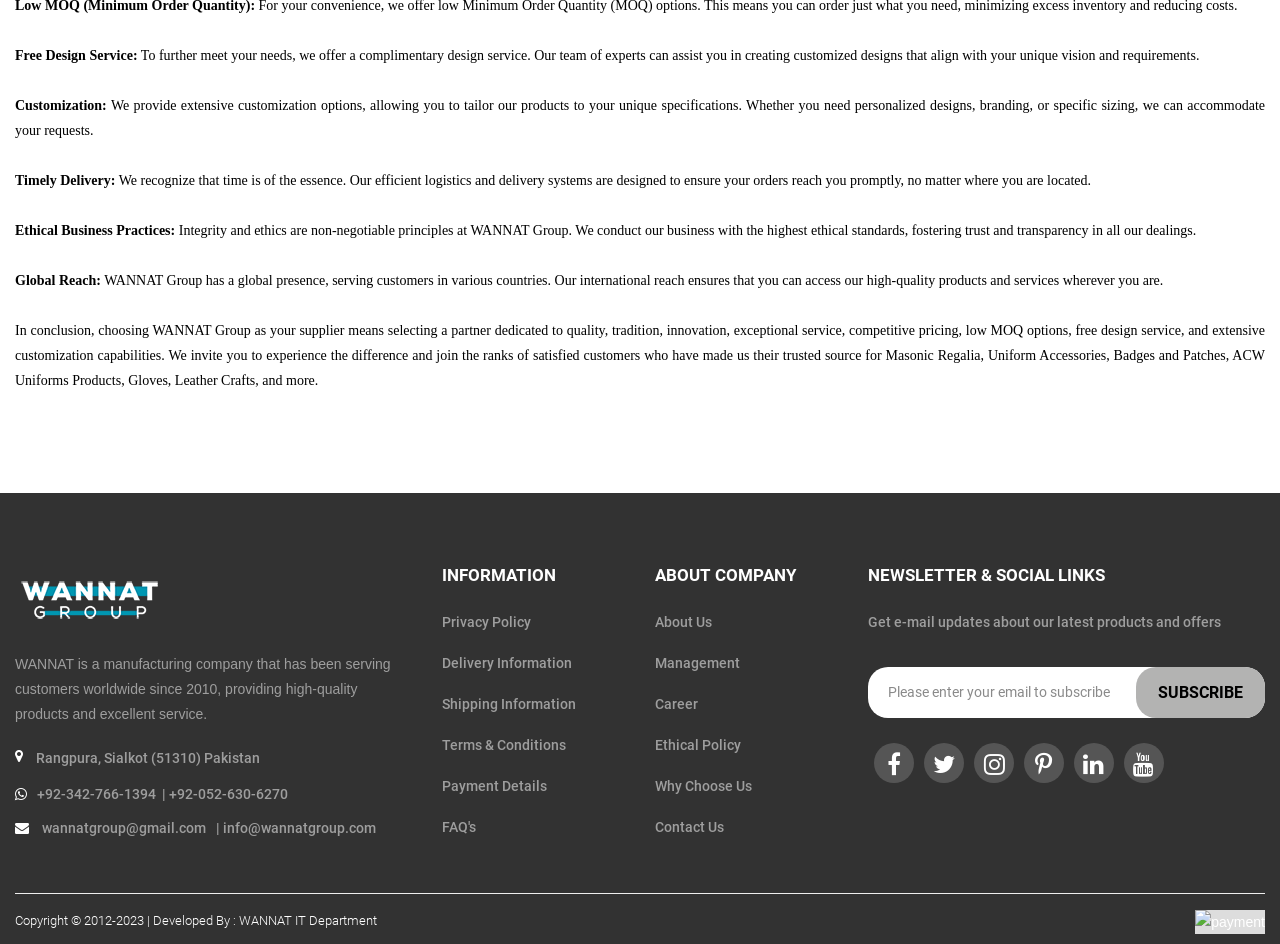What is the company's year of establishment?
Using the image, answer in one word or phrase.

2010